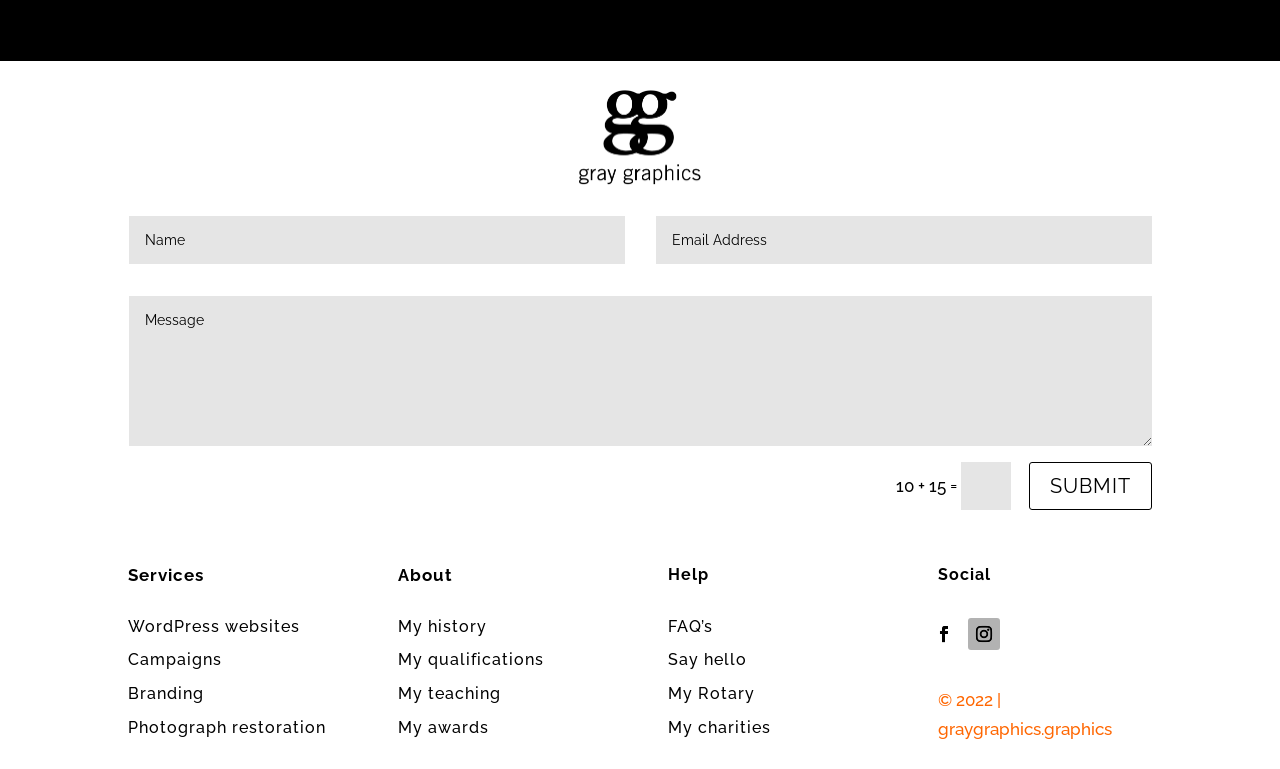Please provide a detailed answer to the question below based on the screenshot: 
What is the copyright year?

The link element with ID 157 shows the copyright information '© 2022 | graygraphics.graphics', indicating that the copyright year is 2022.